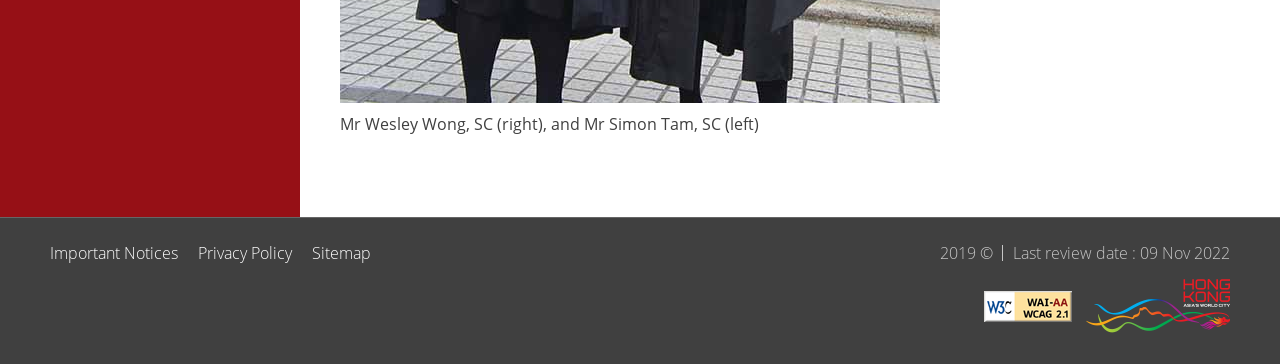Respond with a single word or phrase to the following question: What is the brand associated with the webpage?

Brand Hong Kong